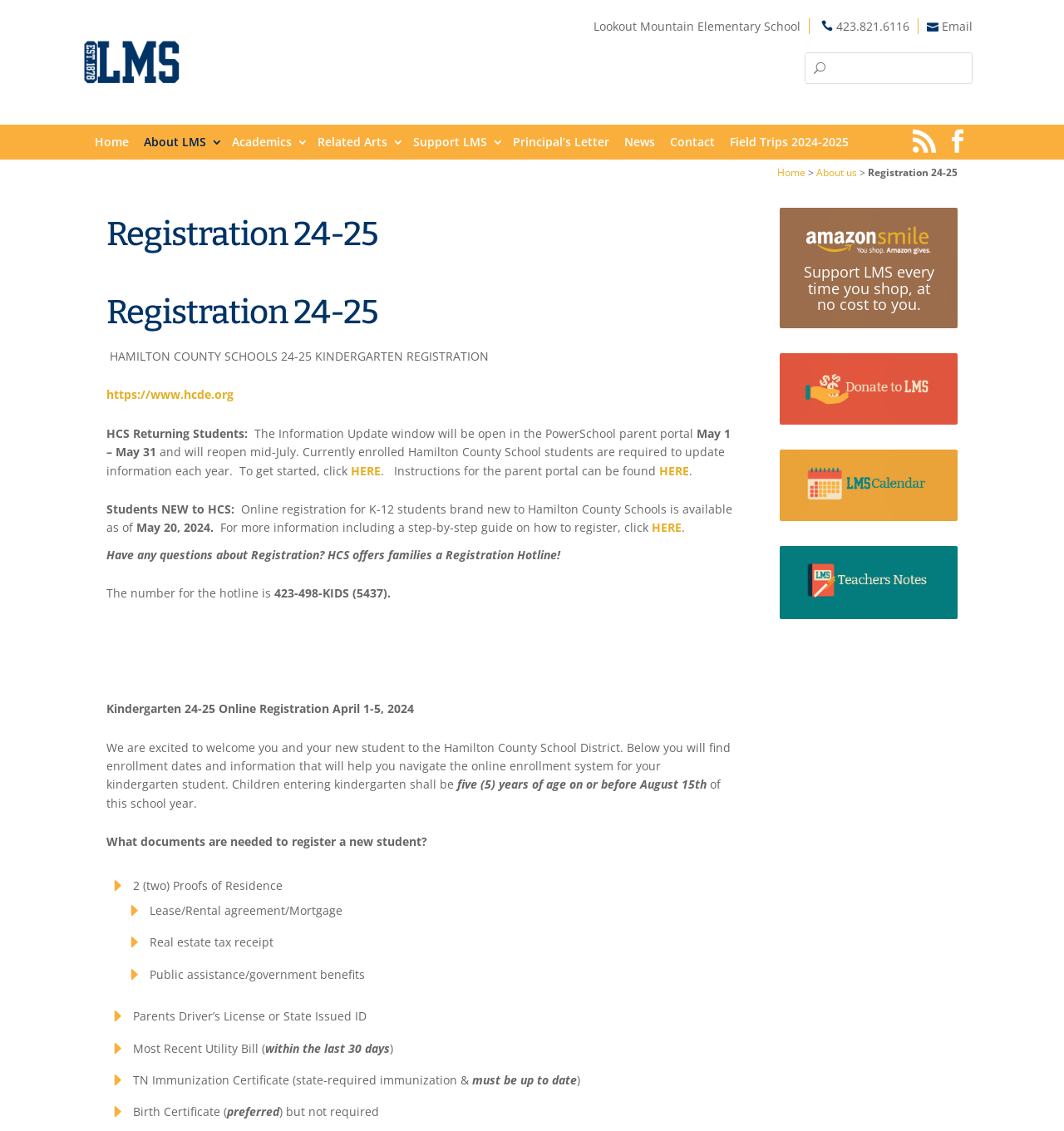Using the information in the image, give a comprehensive answer to the question: 
What documents are required to register a new student?

The required documents can be found in the static text elements starting from '2 (two) Proofs of Residence' with bounding box coordinates [0.125, 0.776, 0.266, 0.79]. The list includes Lease/Rental agreement/Mortgage, Real estate tax receipt, Public assistance/government benefits, Parents Driver’s License or State Issued ID, Most Recent Utility Bill, TN Immunization Certificate, and Birth Certificate.